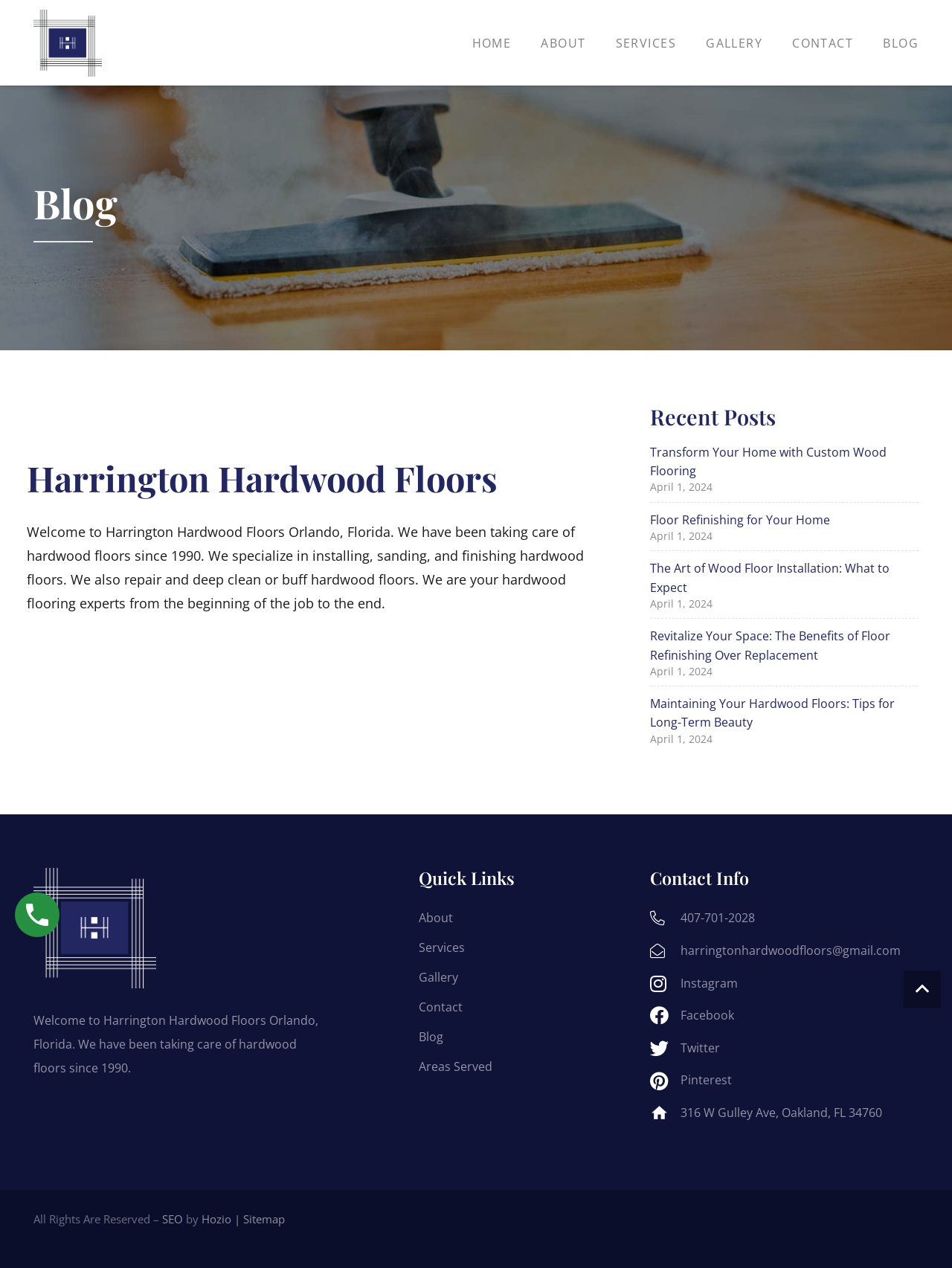Given the description of a UI element: "Areas Served", identify the bounding box coordinates of the matching element in the webpage screenshot.

[0.44, 0.835, 0.517, 0.848]